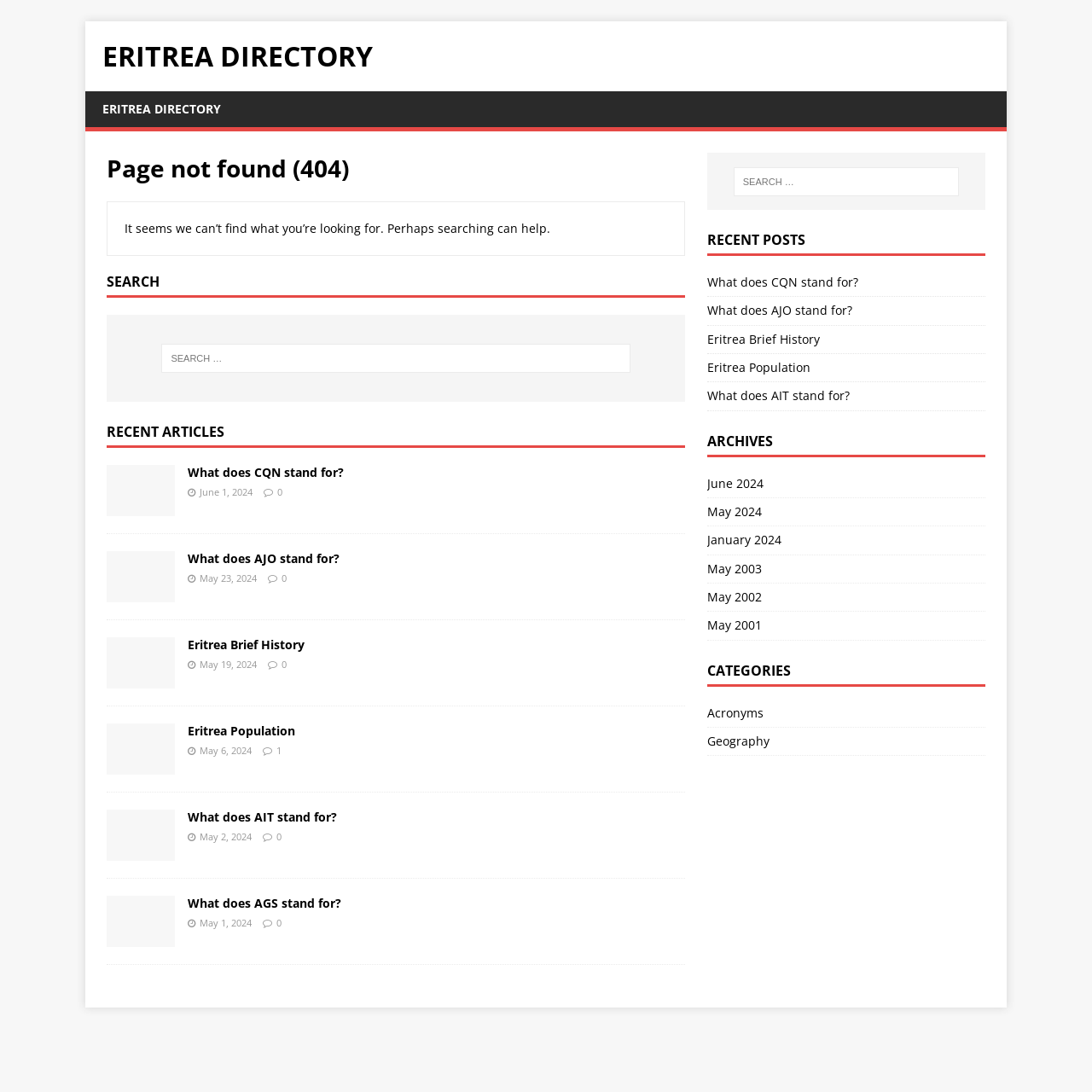Pinpoint the bounding box coordinates of the area that must be clicked to complete this instruction: "View archives for June 2024".

[0.647, 0.434, 0.902, 0.455]